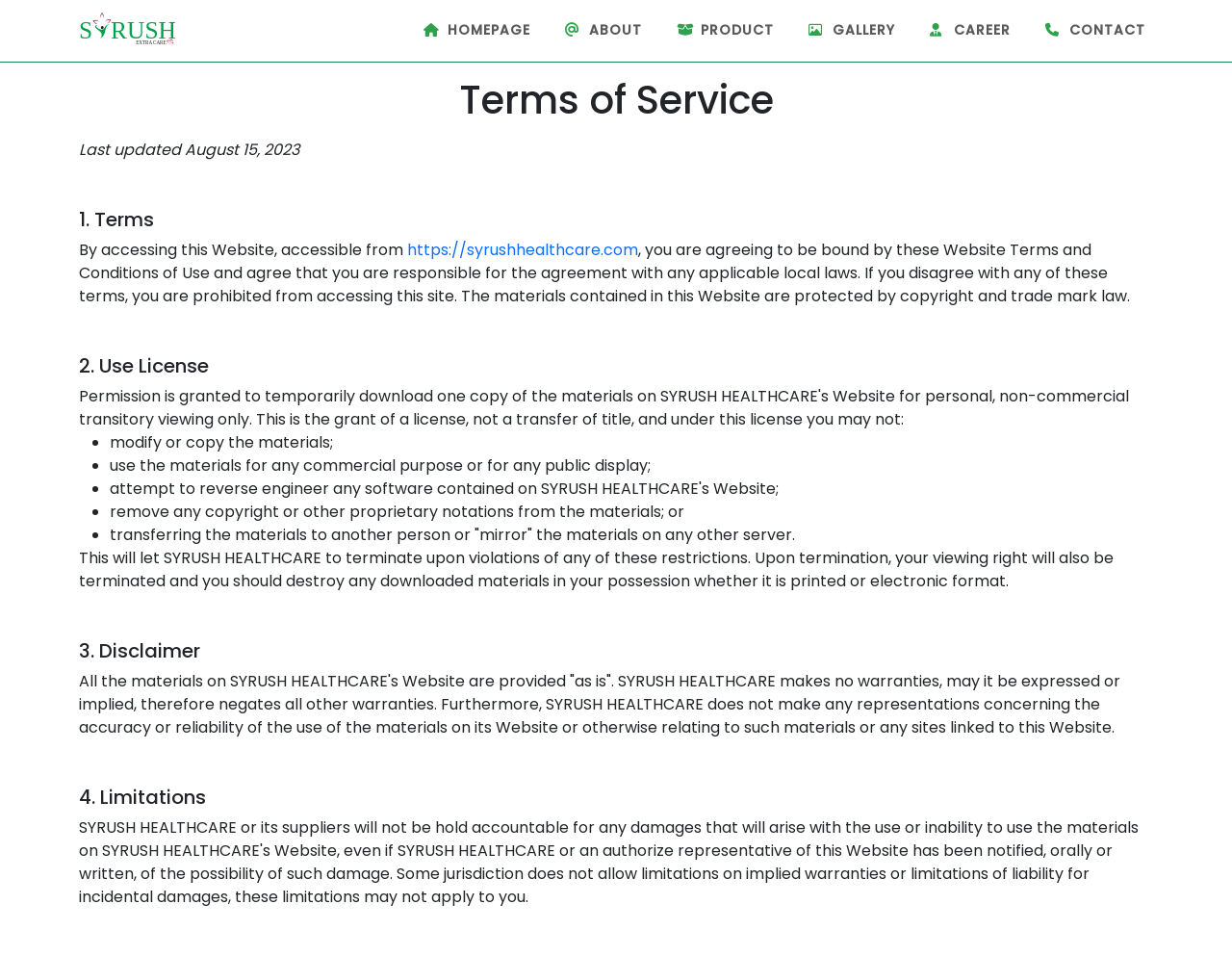Can you specify the bounding box coordinates for the region that should be clicked to fulfill this instruction: "check career opportunities".

[0.748, 0.013, 0.827, 0.051]